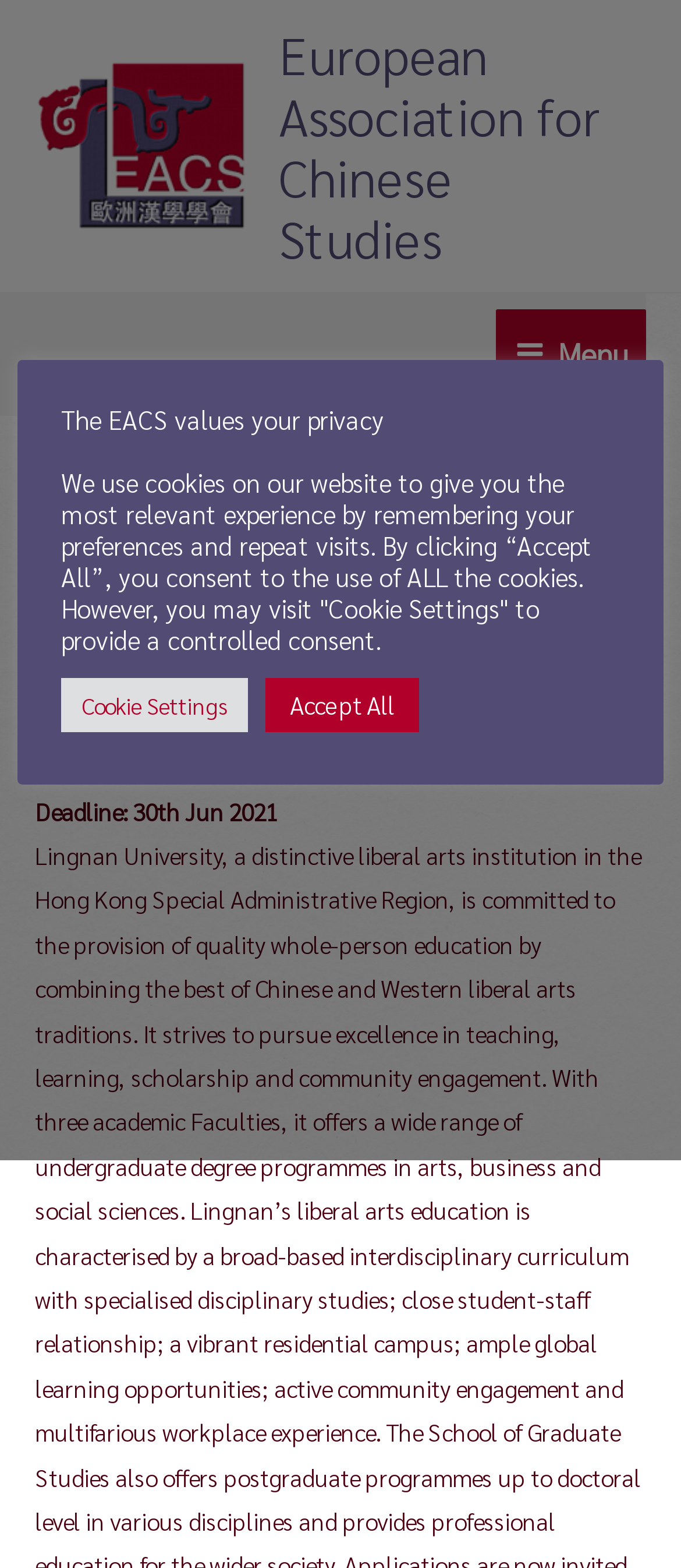Describe every aspect of the webpage in a detailed manner.

The webpage is about a vacant position for a Postdoctoral Fellow or Research Assistant Professor in Art History at the European Association for Chinese Studies. At the top left, there is a link to the European Association for Chinese Studies, accompanied by an image with the same name. Below this, there is a main menu button on the right side, which is currently not expanded. 

On the left side, there is a header section that contains the title "Vacant Position: Postdoctoral Fellow / Research Assistant Professor in Art History" and three lines of text: the date "4th Jun 2021", the location "Hong Kong, P.R.C.", and the deadline "30th Jun 2021". 

In the middle of the page, there are two paragraphs of text. The first paragraph states that the EACS values the user's privacy. The second paragraph explains the use of cookies on the website and provides options to accept all cookies or visit the cookie settings to provide controlled consent. Below this text, there are two buttons: "Cookie Settings" on the left and "Accept All" on the right.